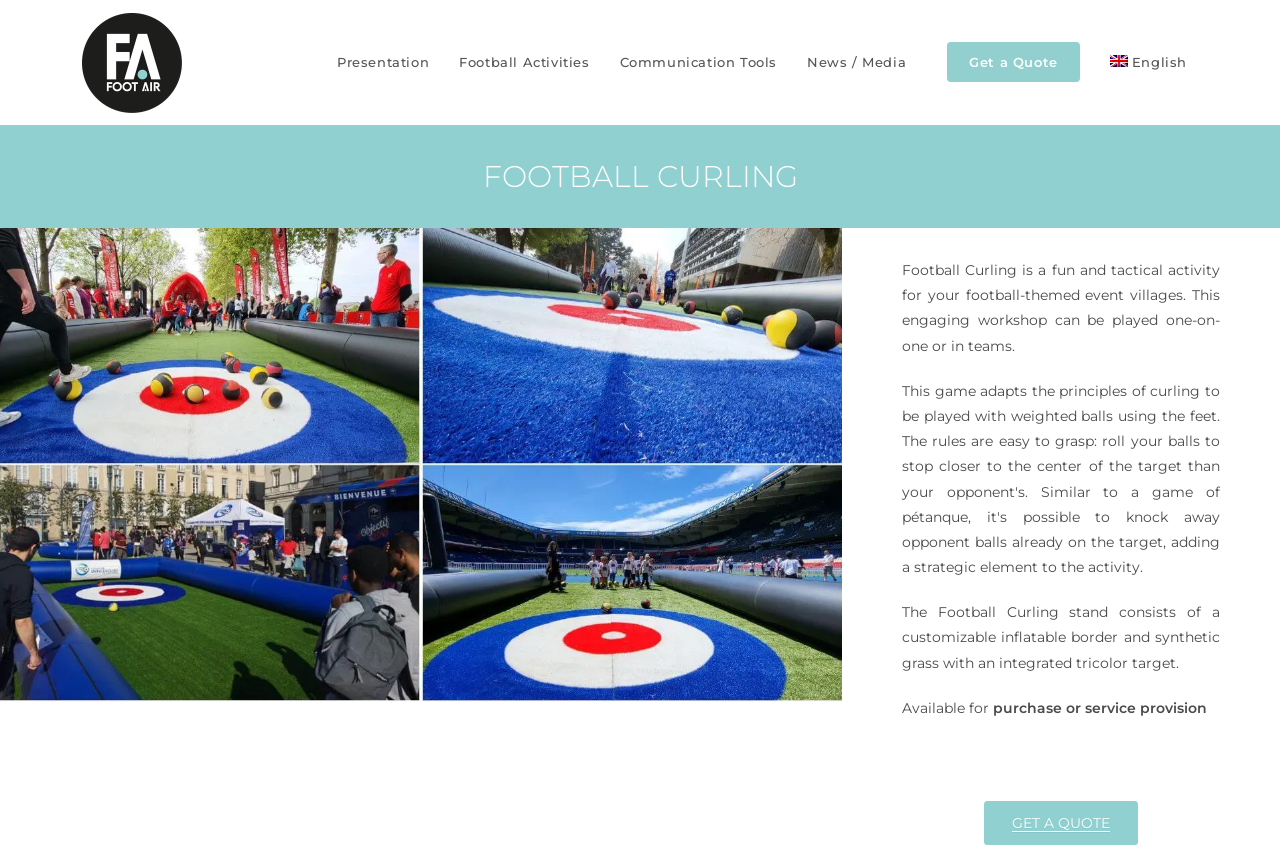Describe the webpage in detail, including text, images, and layout.

The webpage is about Football Curling, a fun and tactical activity for football-themed events. At the top left corner, there is a logo of Foot Air, accompanied by a link to the logo. Below the logo, there is a navigation menu with six links: Presentation, Football Activities, Communication Tools, News / Media, Get a Quote, and en English. The English link has a small flag icon next to it.

The main content of the webpage is divided into two sections. The first section has a large image of Football Curling, taking up most of the width of the page. Above the image, there is a heading that reads "FOOTBALL CURLING" in bold font. Below the image, there is a paragraph of text that describes Football Curling as a fun and tactical activity that can be played one-on-one or in teams.

The second section has three blocks of text. The first block describes the Football Curling stand, which consists of a customizable inflatable border and synthetic grass with an integrated tricolor target. The second block has a single line of text that reads "Available for". The third block completes the sentence, stating that Football Curling is available for purchase or service provision. Below these blocks of text, there is a call-to-action link that reads "GET A QUOTE" in a prominent position at the bottom right corner of the page.